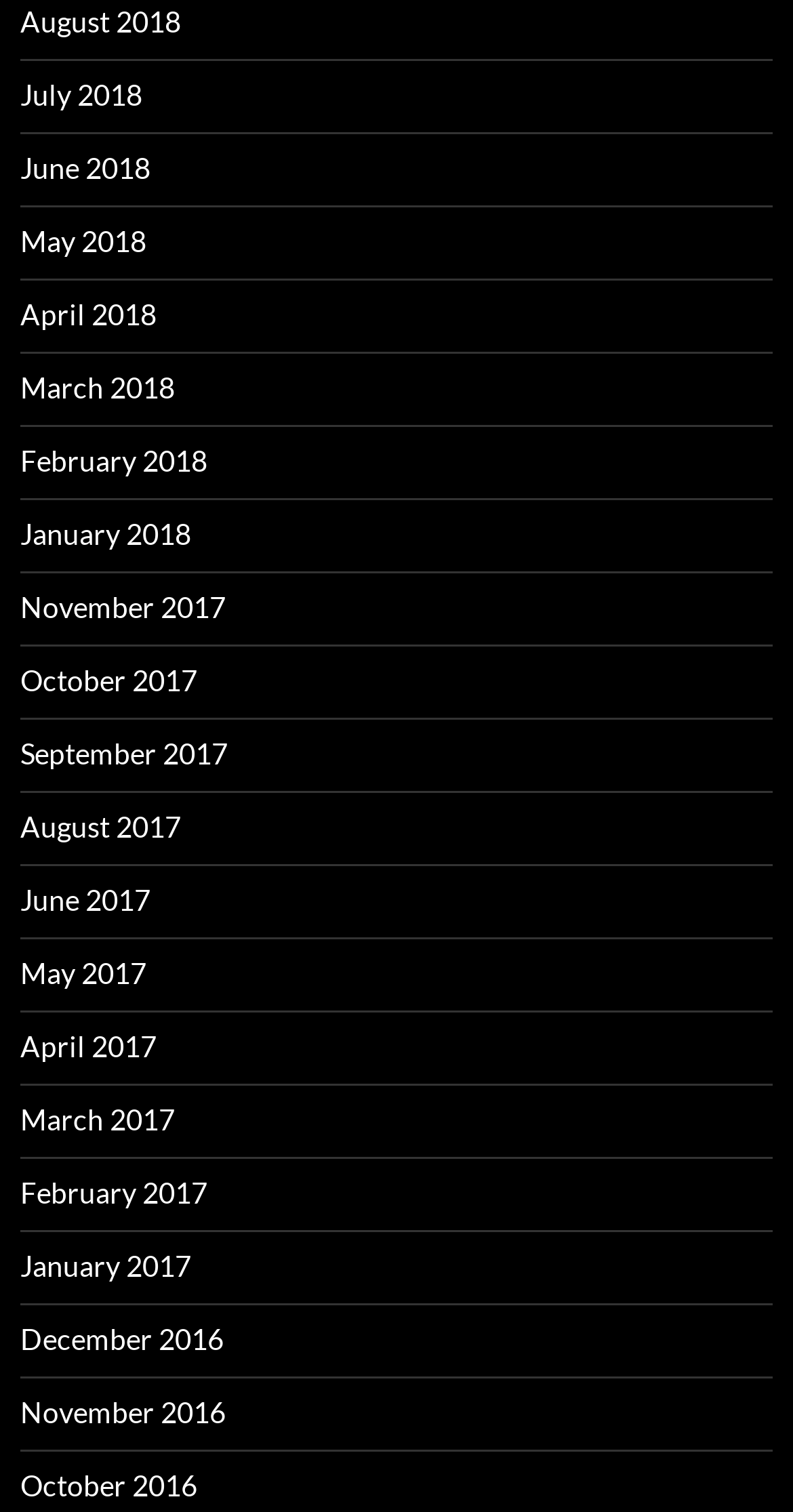Determine the bounding box coordinates of the target area to click to execute the following instruction: "view July 2018."

[0.026, 0.051, 0.179, 0.074]